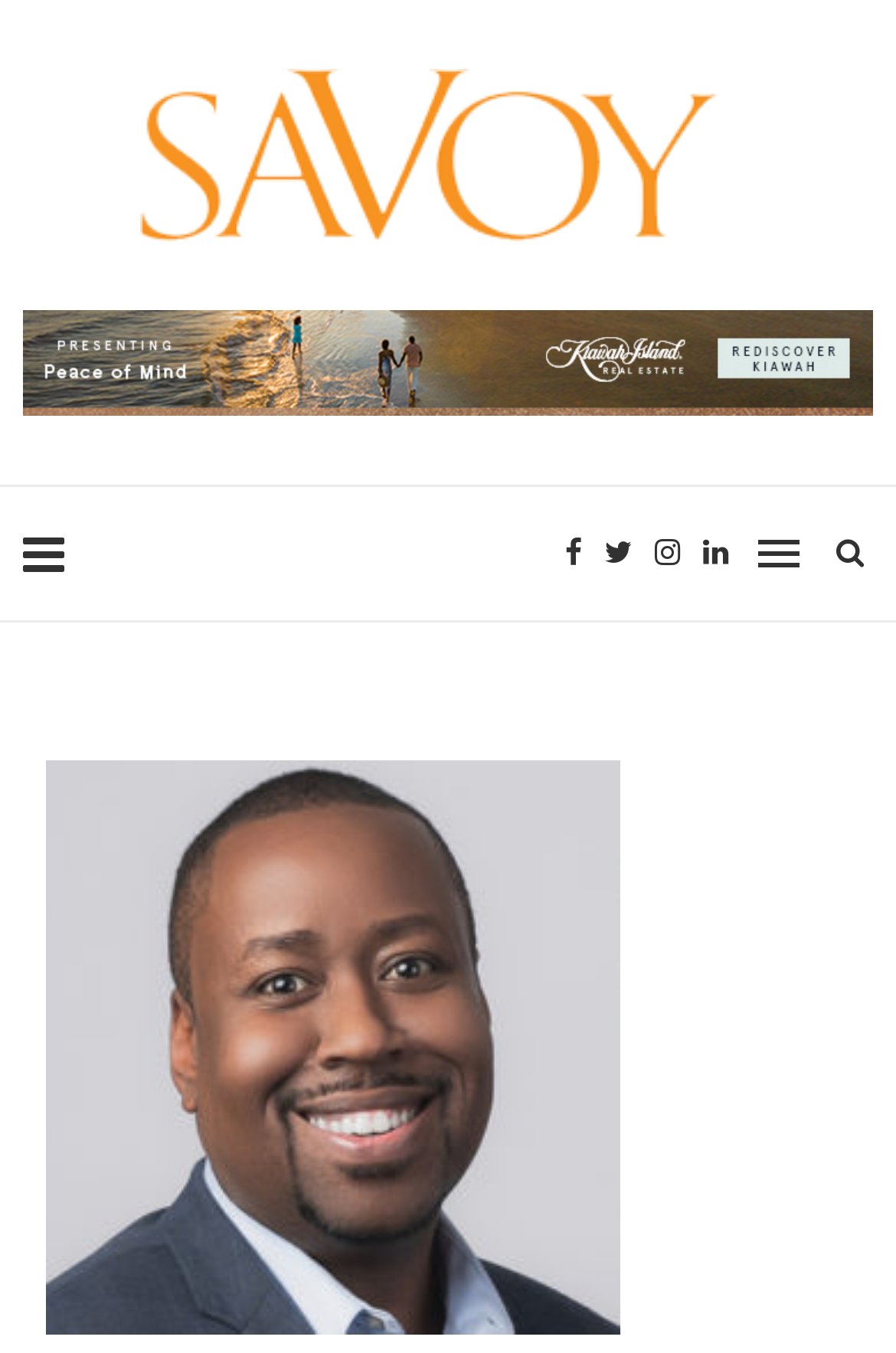What is the shape of the image at the bottom?
Please answer the question with a detailed response using the information from the screenshot.

I analyzed the bounding box coordinates of the image element at the bottom of the webpage (x1=0.051, y1=0.562, x2=0.692, y2=0.986). Since the x and y coordinates form a rectangular shape, I concluded that the image is a rectangle.